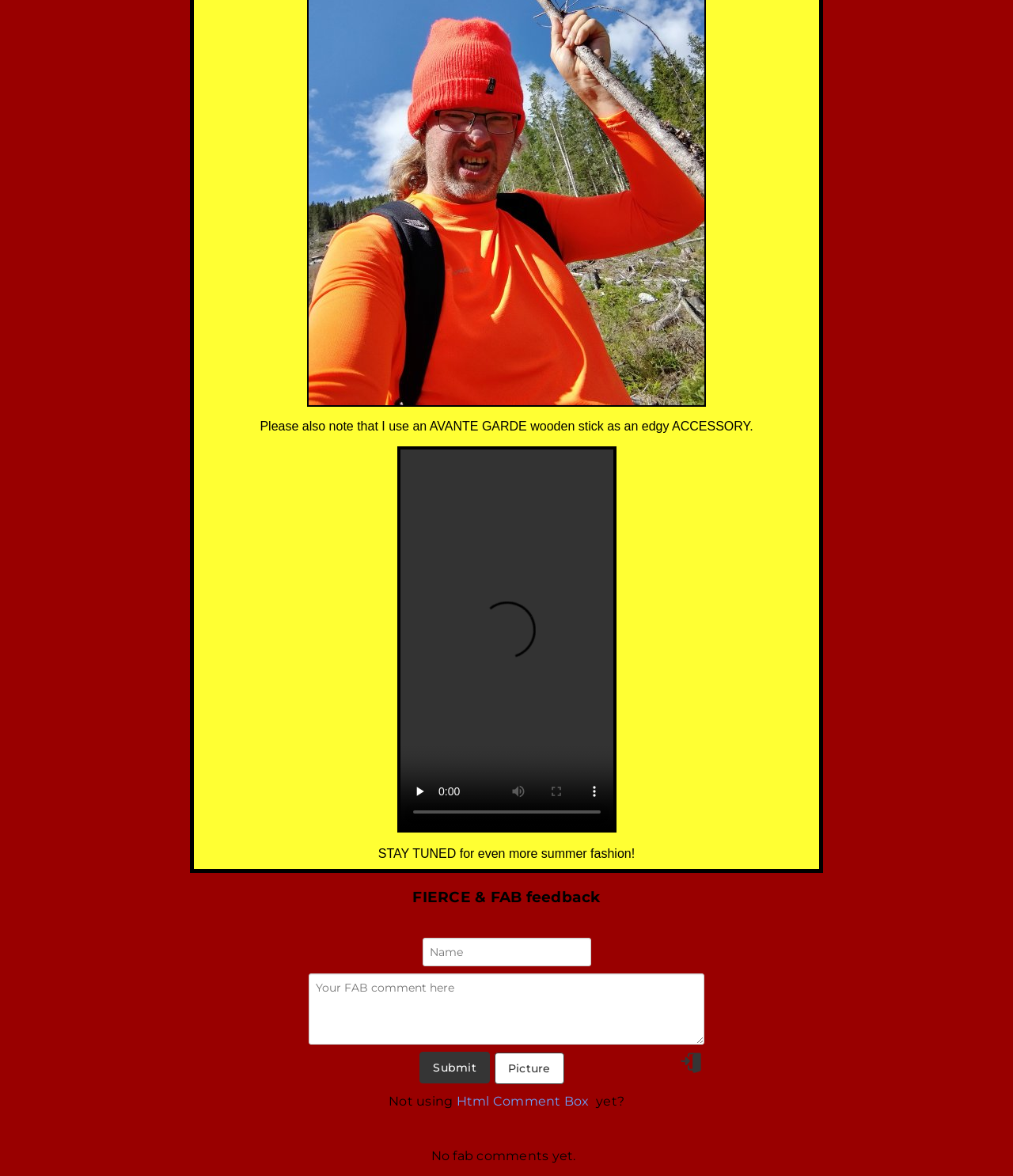What is the accessory used by the author?
Identify the answer in the screenshot and reply with a single word or phrase.

AVANTE GARDE wooden stick